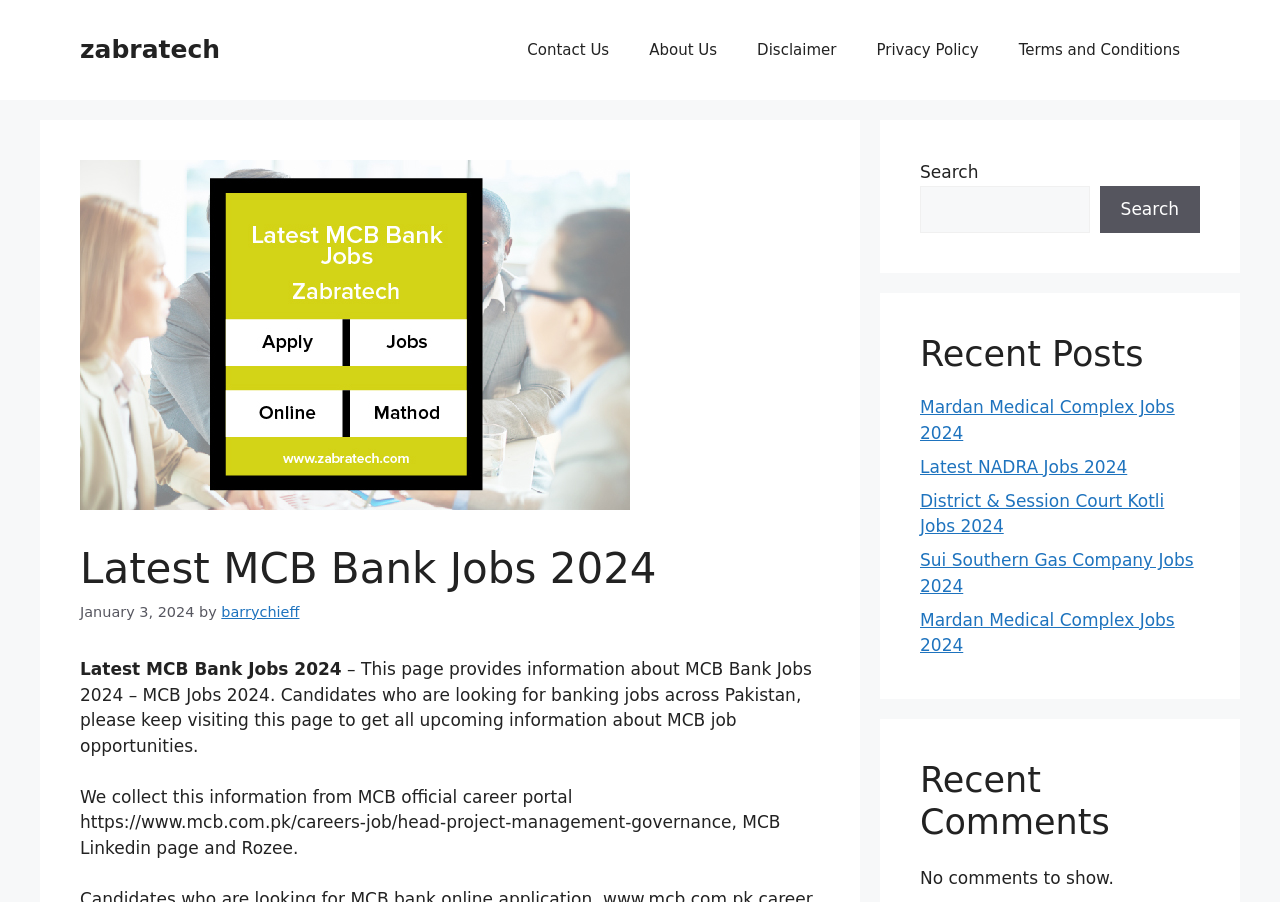Please give a succinct answer using a single word or phrase:
What is the name of the bank mentioned on this page?

MCB Bank